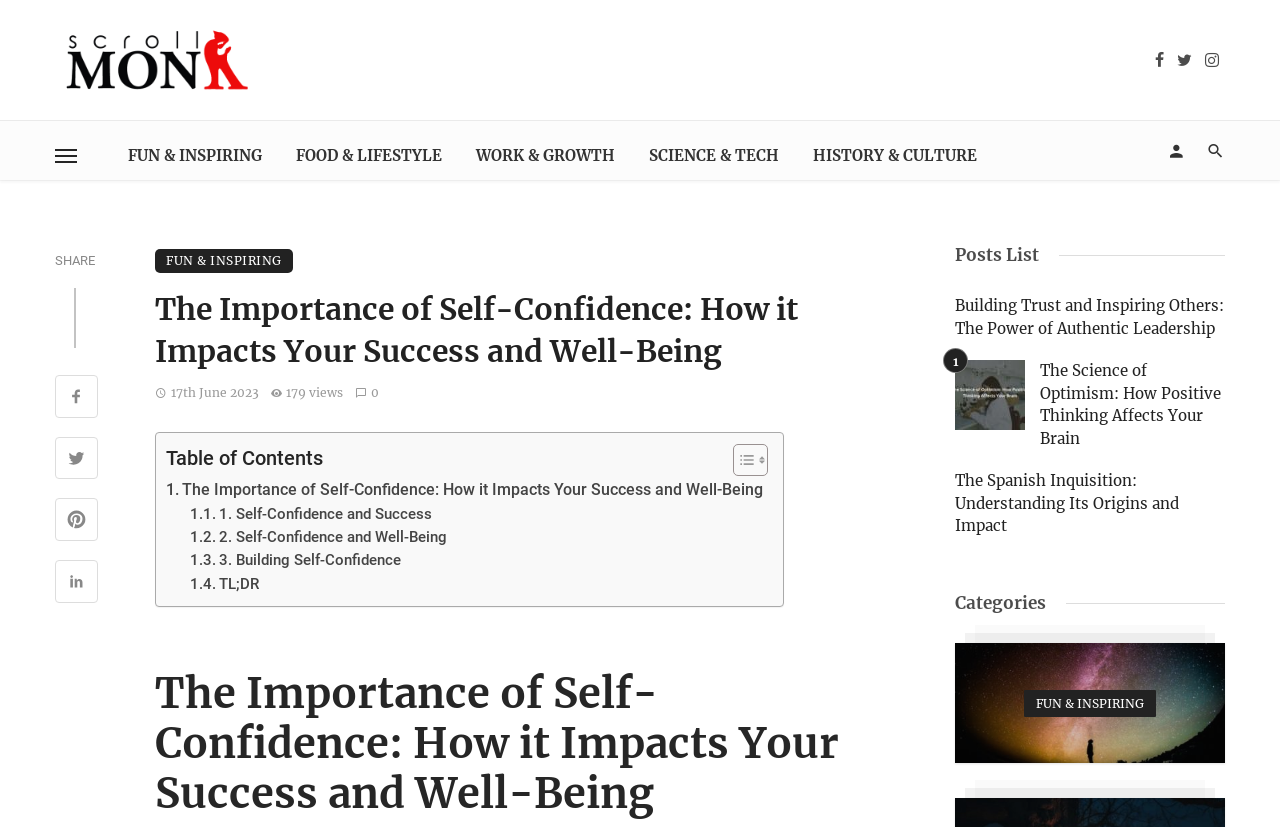What is the title of the first article under 'Posts List'?
Based on the screenshot, give a detailed explanation to answer the question.

By examining the 'Posts List' section, I found that the title of the first article is 'Building Trust and Inspiring Others: The Power of Authentic Leadership'.